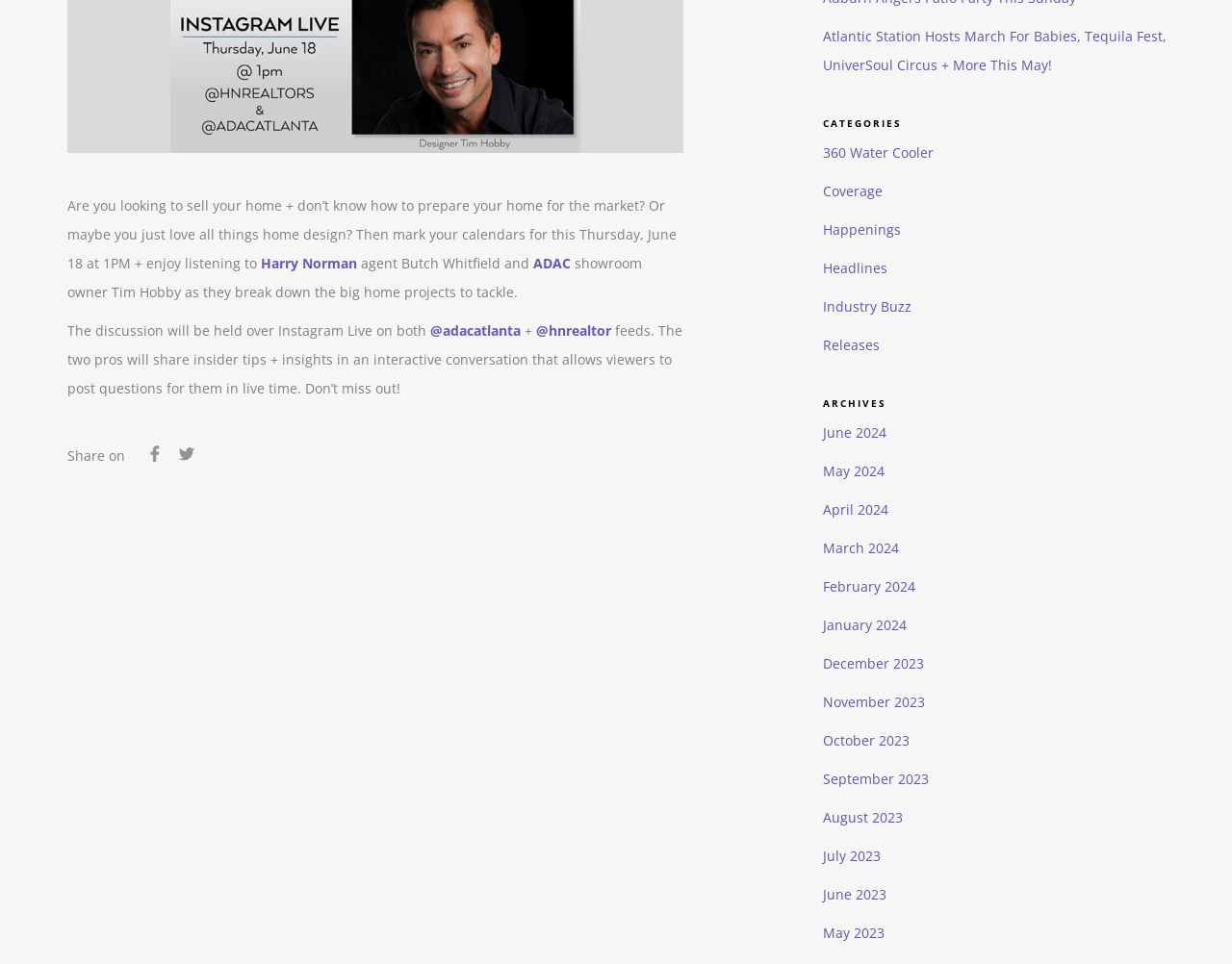Give the bounding box coordinates for this UI element: "Education". The coordinates should be four float numbers between 0 and 1, arranged as [left, top, right, bottom].

None